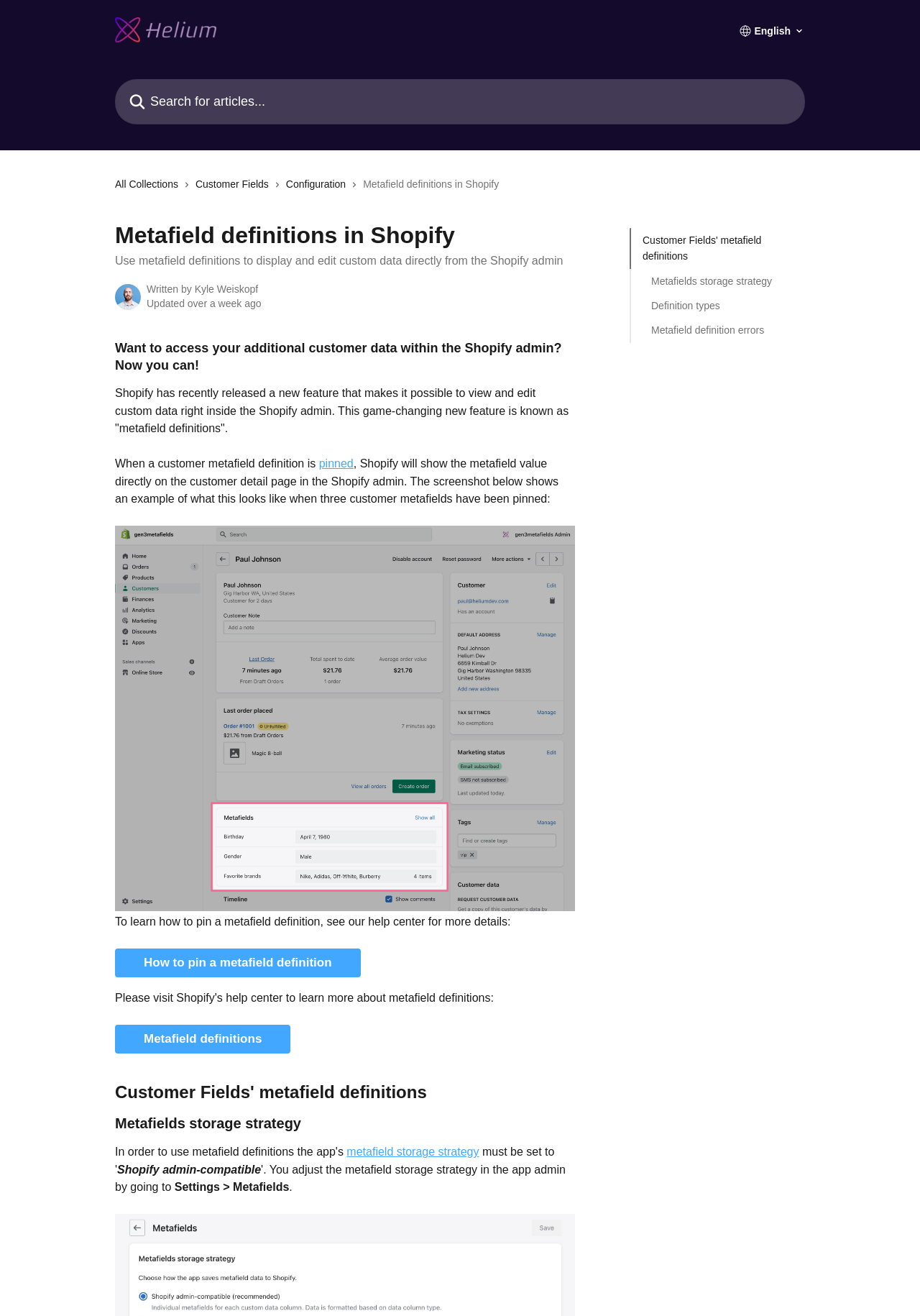Explain the contents of the webpage comprehensively.

The webpage is about metafield definitions in Shopify, specifically how to display and edit custom data directly from the Shopify admin. At the top, there is a header section with a logo, a search bar, and a combobox. Below the header, there are several links to related articles, including "Customer Fields' metafield definitions", "Metafields storage strategy", and "Definition types".

The main content of the page is divided into sections. The first section has a heading that reads "Want to access your additional customer data within the Shopify admin? Now you can!" followed by a paragraph of text explaining the new feature of metafield definitions in Shopify. There is also an image of a customer metafield definition being pinned, showing how it appears on the customer detail page in the Shopify admin.

The next section explains how to pin a metafield definition, with a link to a help center article for more details. There are also links to related topics, such as "Metafield definitions" and "Customer Fields' metafield definitions". Further down the page, there are headings for "Metafields storage strategy" and "Customer Fields' metafield definitions", with links to related articles.

Throughout the page, there are several images, including an avatar of the author, Kyle Weiskopf, and icons next to the links. The page has a clean and organized layout, making it easy to navigate and find the desired information.